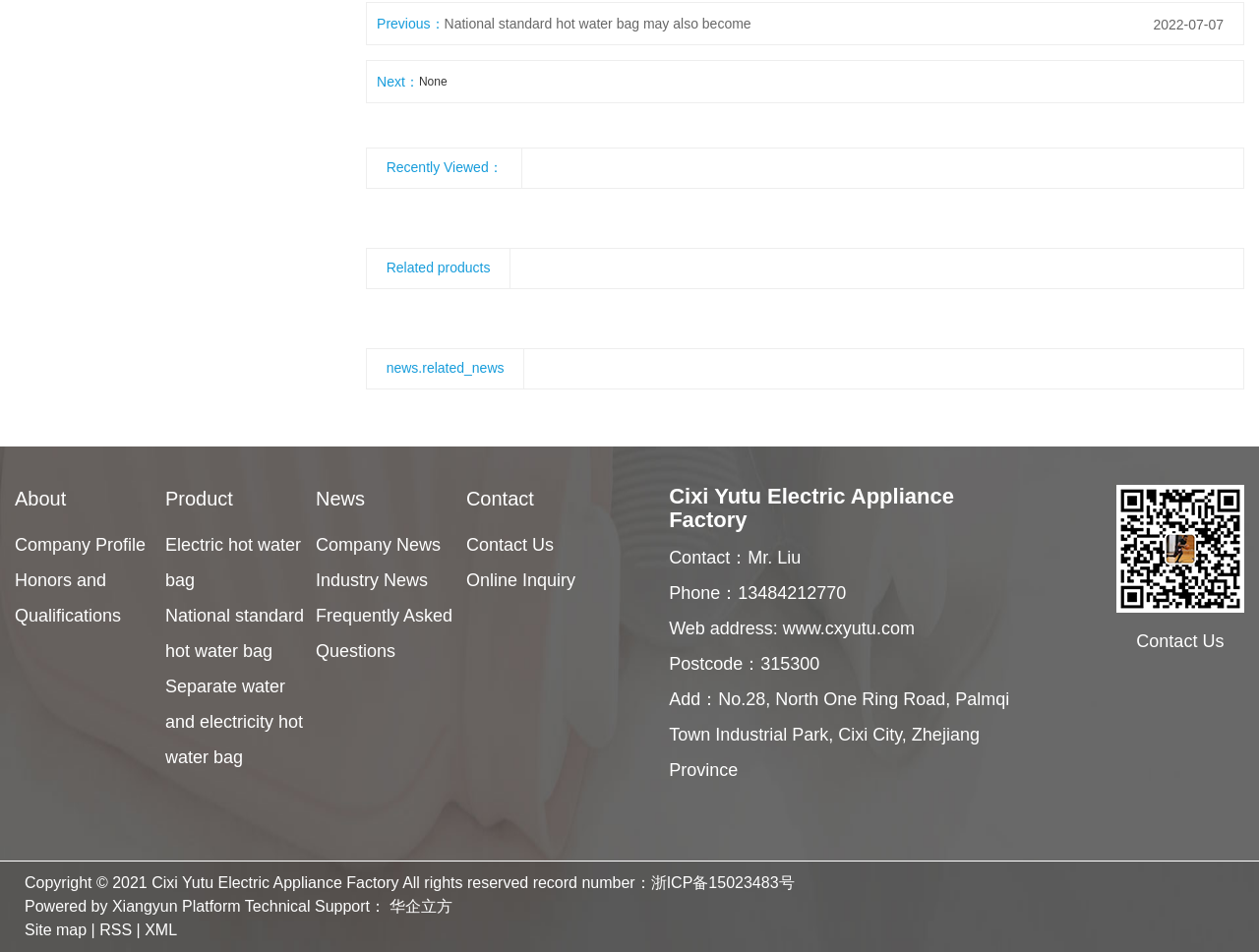Please find the bounding box for the UI component described as follows: "华企立方".

[0.31, 0.943, 0.36, 0.96]